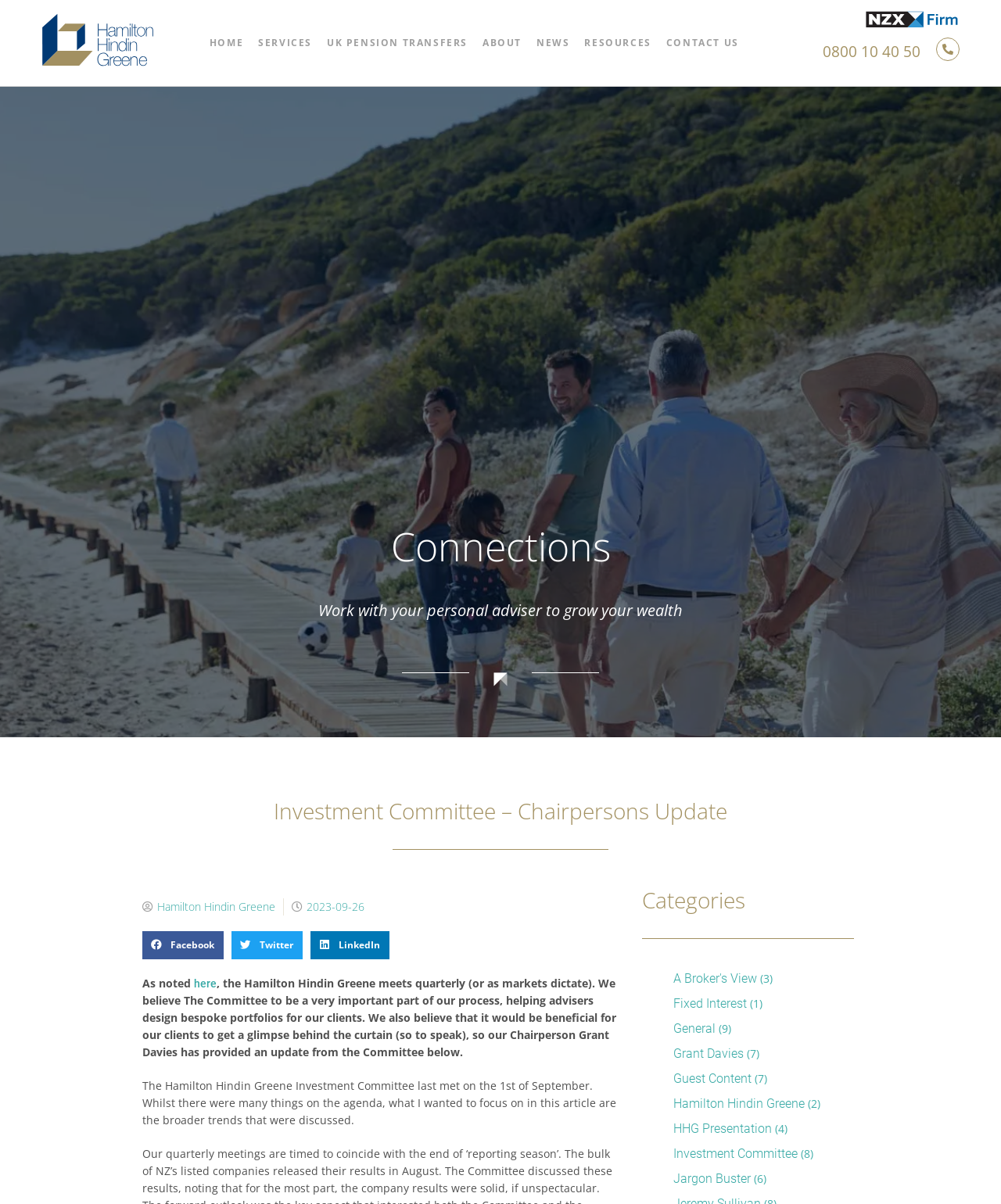Respond to the following query with just one word or a short phrase: 
What is the name of the investment advisory firm?

Hamilton Hindin Greene